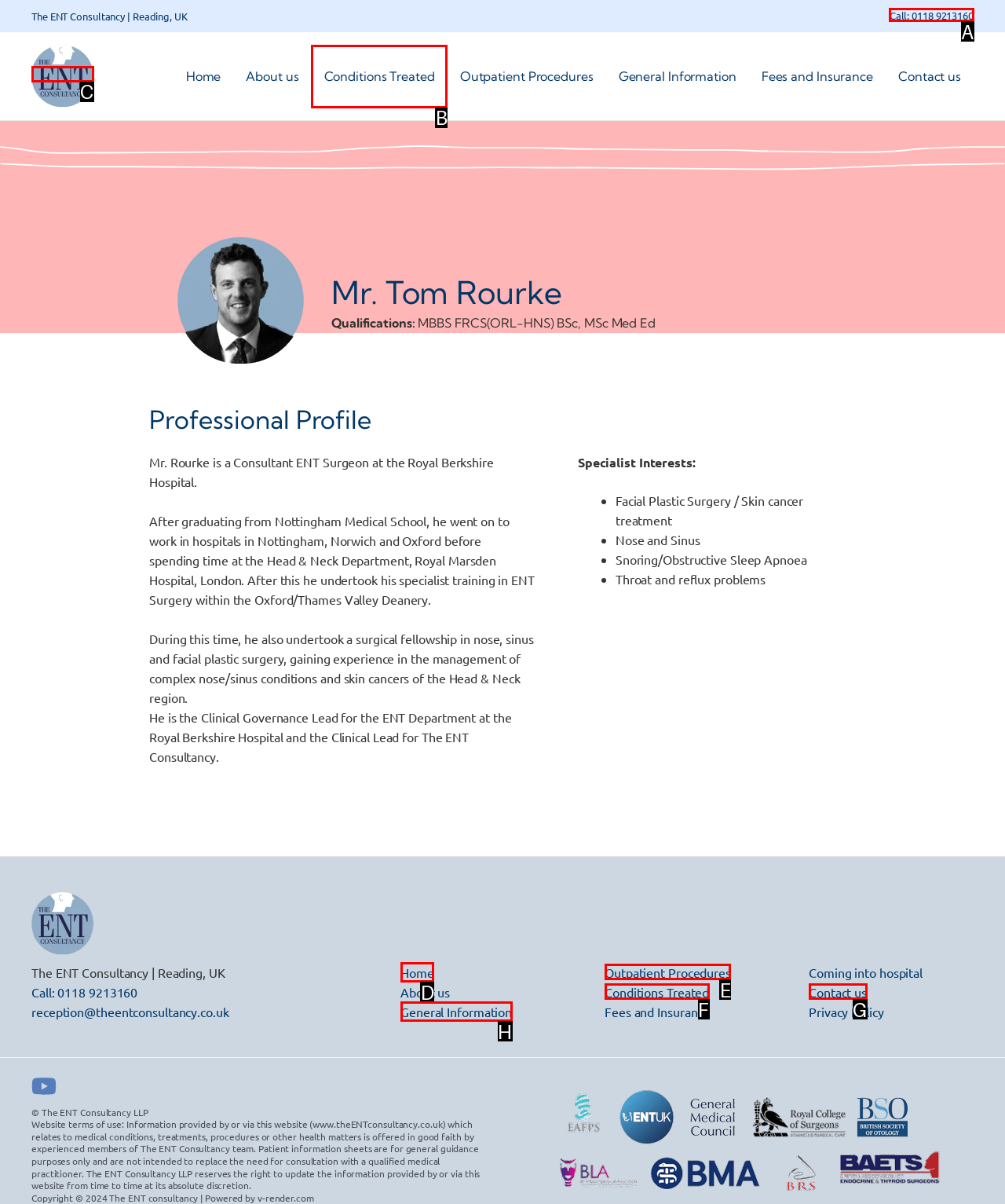Identify the HTML element to click to fulfill this task: Check the 'The Horticultural Heroes Top Indoor Plants for Your Dwelling' post
Answer with the letter from the given choices.

None